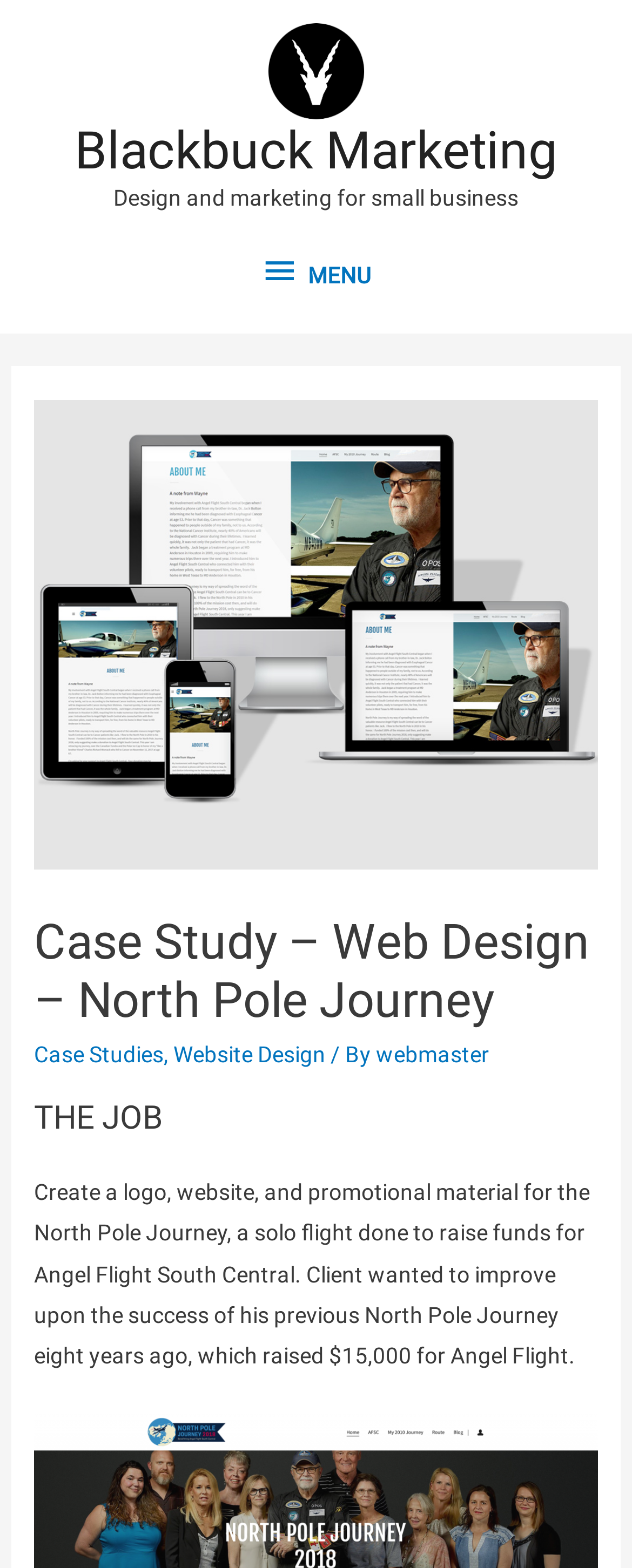From the element description: "webmaster", extract the bounding box coordinates of the UI element. The coordinates should be expressed as four float numbers between 0 and 1, in the order [left, top, right, bottom].

[0.595, 0.664, 0.774, 0.681]